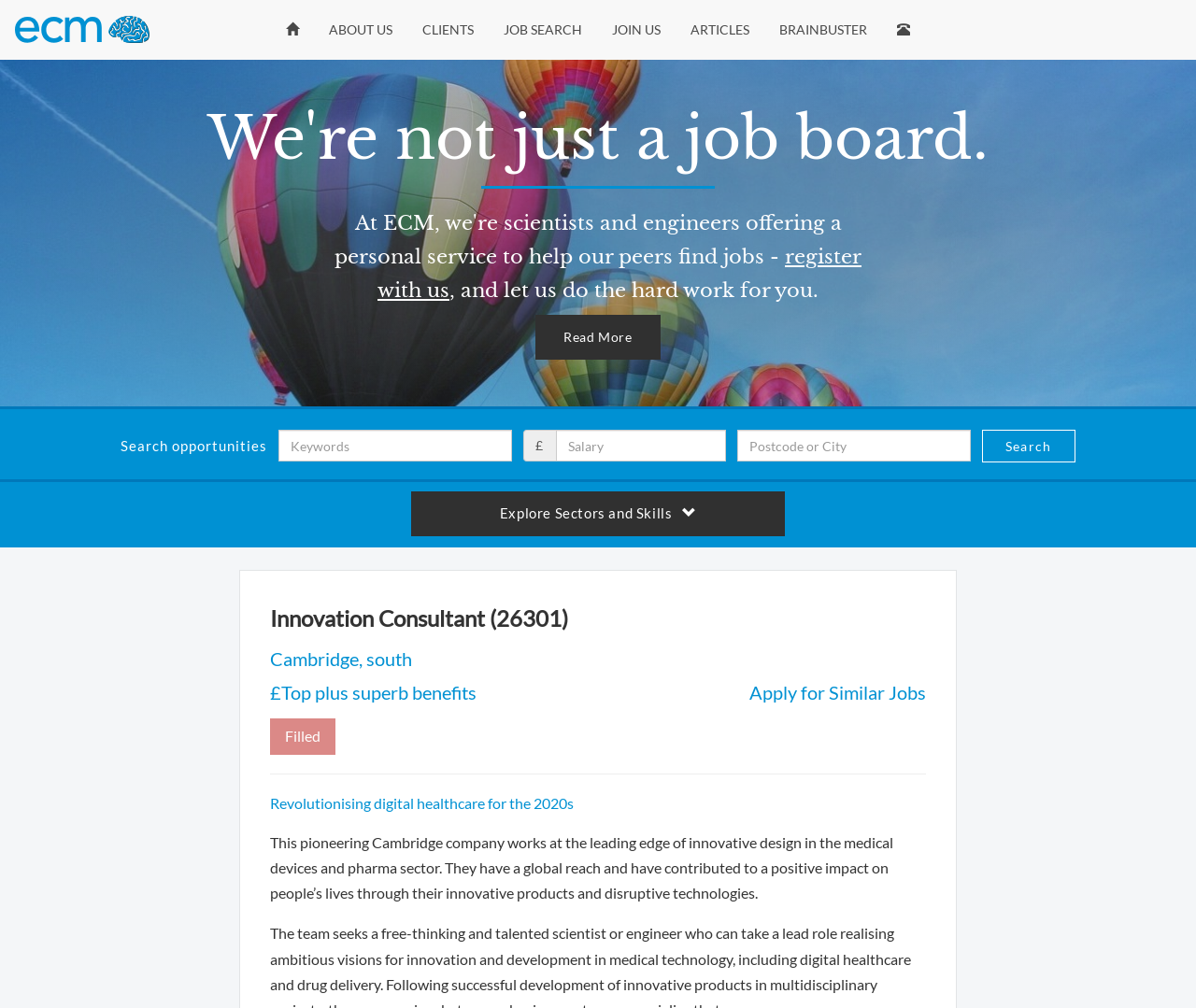For the element described, predict the bounding box coordinates as (top-left x, top-left y, bottom-right x, bottom-right y). All values should be between 0 and 1. Element description: 1456

None